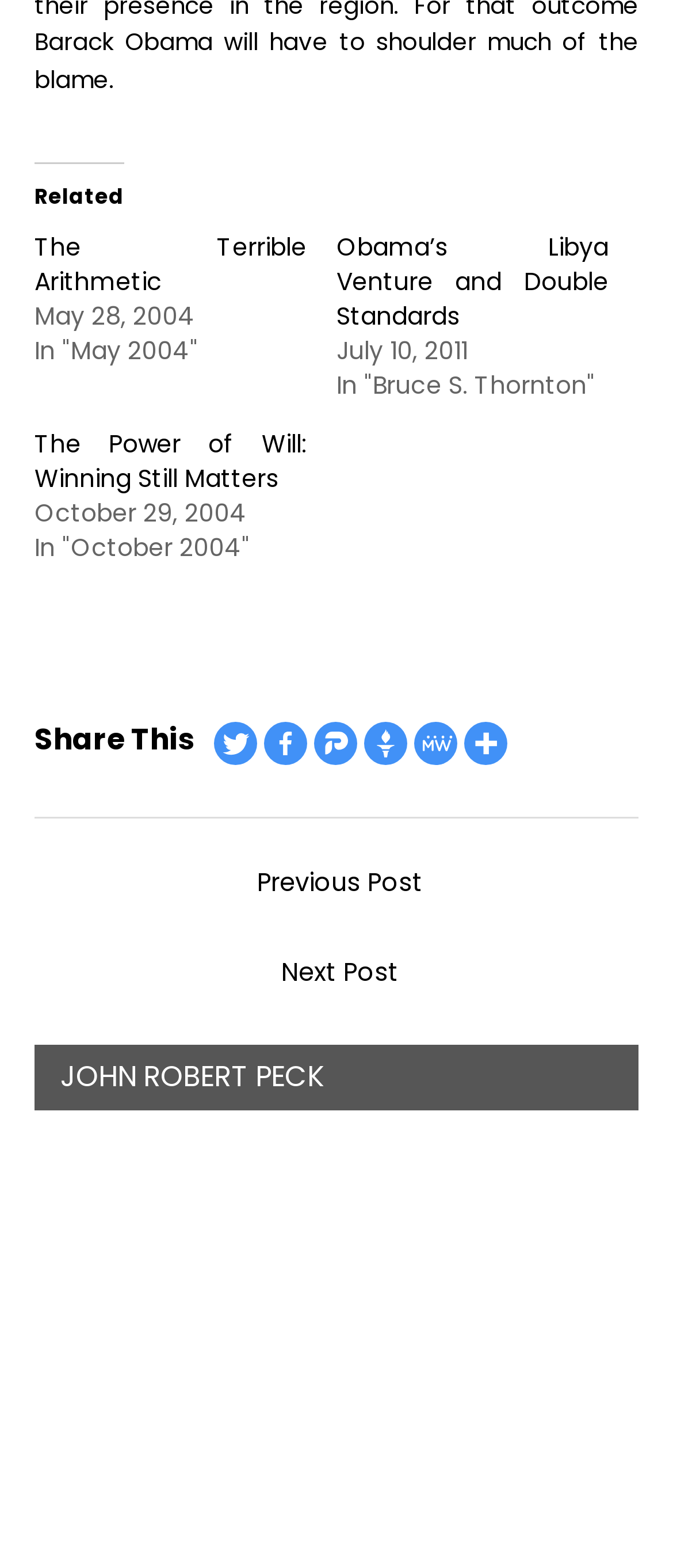Determine the bounding box coordinates (top-left x, top-left y, bottom-right x, bottom-right y) of the UI element described in the following text: Next Post →

[0.056, 0.301, 0.954, 0.339]